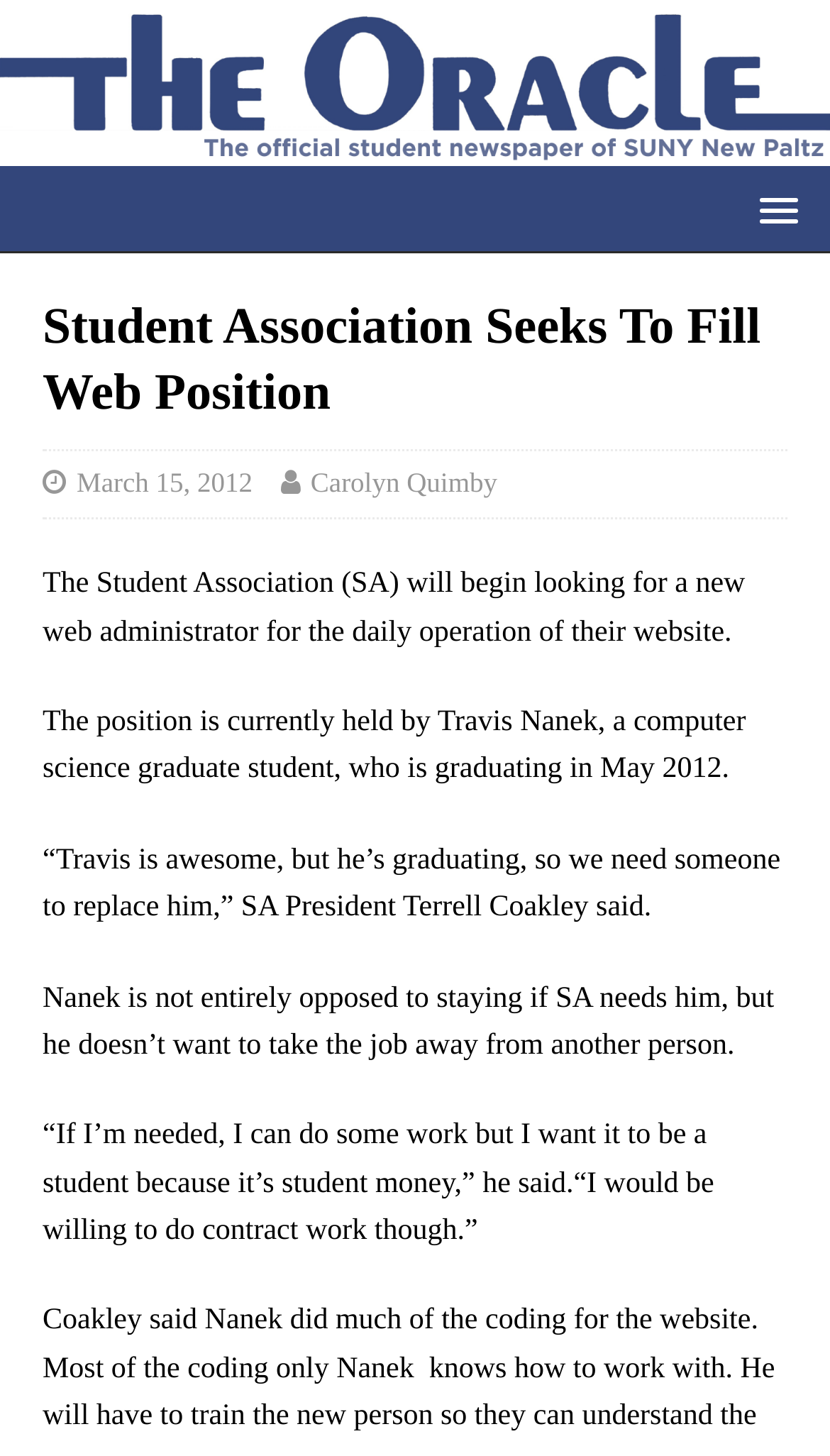Calculate the bounding box coordinates for the UI element based on the following description: "Carolyn Quimby". Ensure the coordinates are four float numbers between 0 and 1, i.e., [left, top, right, bottom].

[0.374, 0.321, 0.599, 0.343]